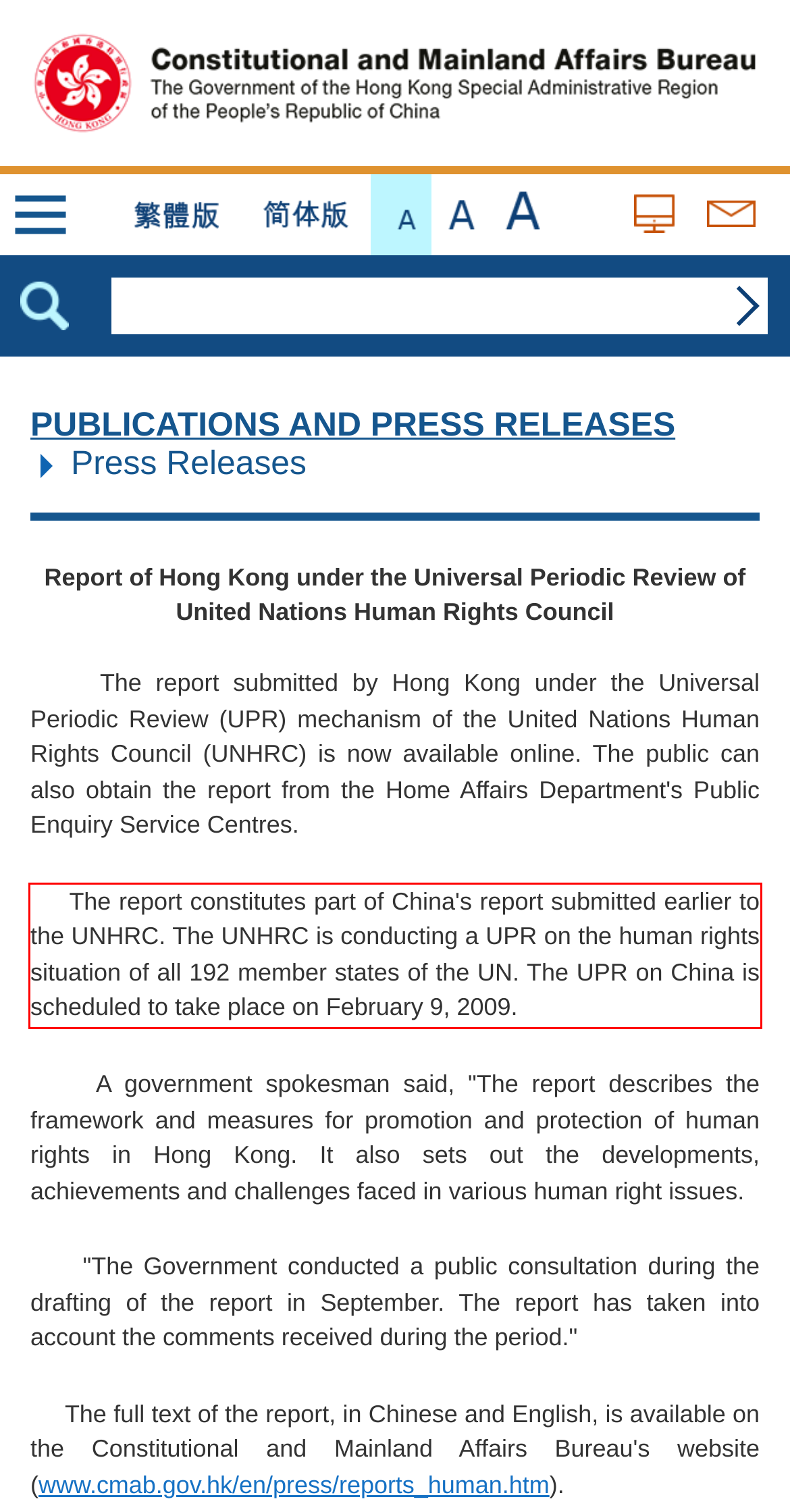Given a webpage screenshot, locate the red bounding box and extract the text content found inside it.

The report constitutes part of China's report submitted earlier to the UNHRC. The UNHRC is conducting a UPR on the human rights situation of all 192 member states of the UN. The UPR on China is scheduled to take place on February 9, 2009.